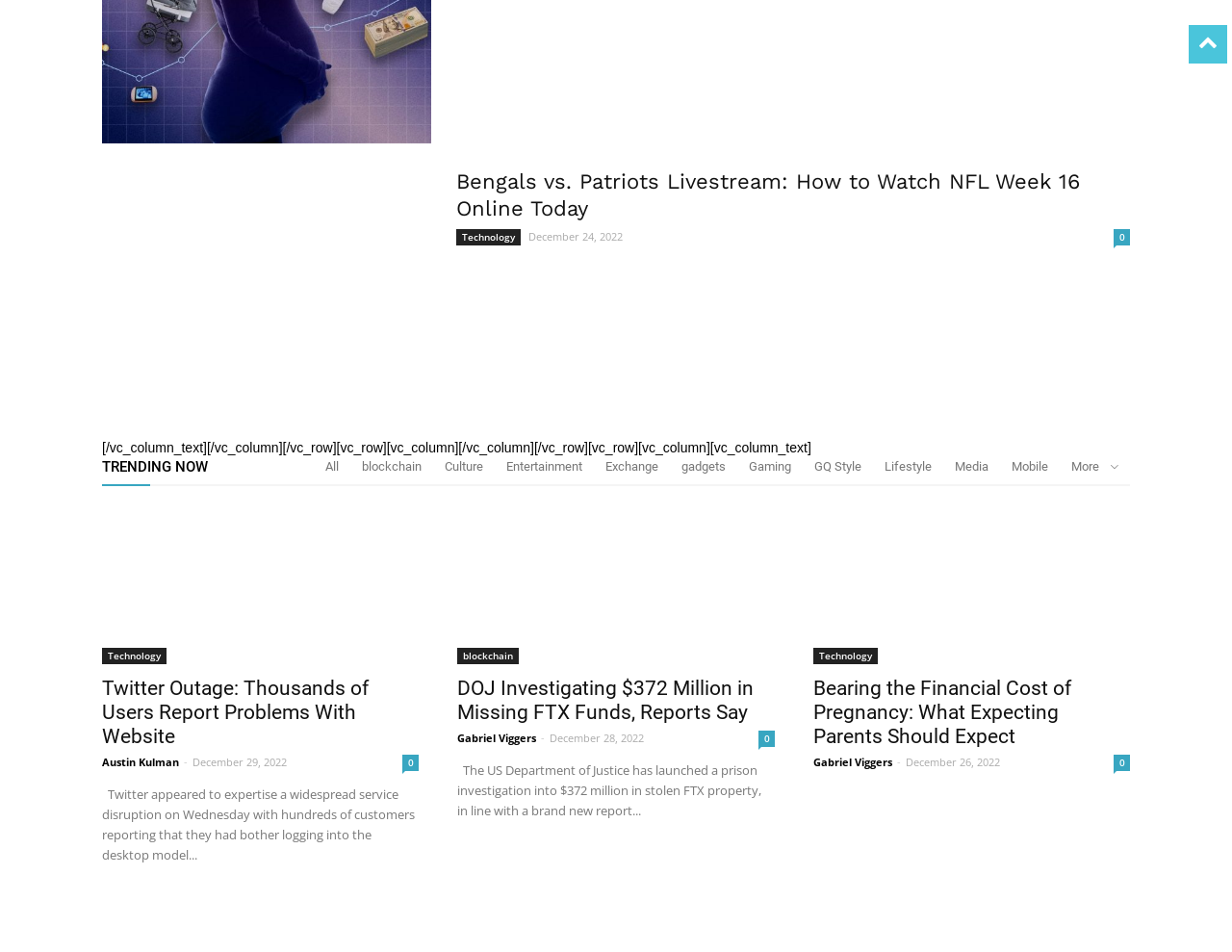Please identify the bounding box coordinates of the region to click in order to complete the given instruction: "Order now". The coordinates should be four float numbers between 0 and 1, i.e., [left, top, right, bottom].

None